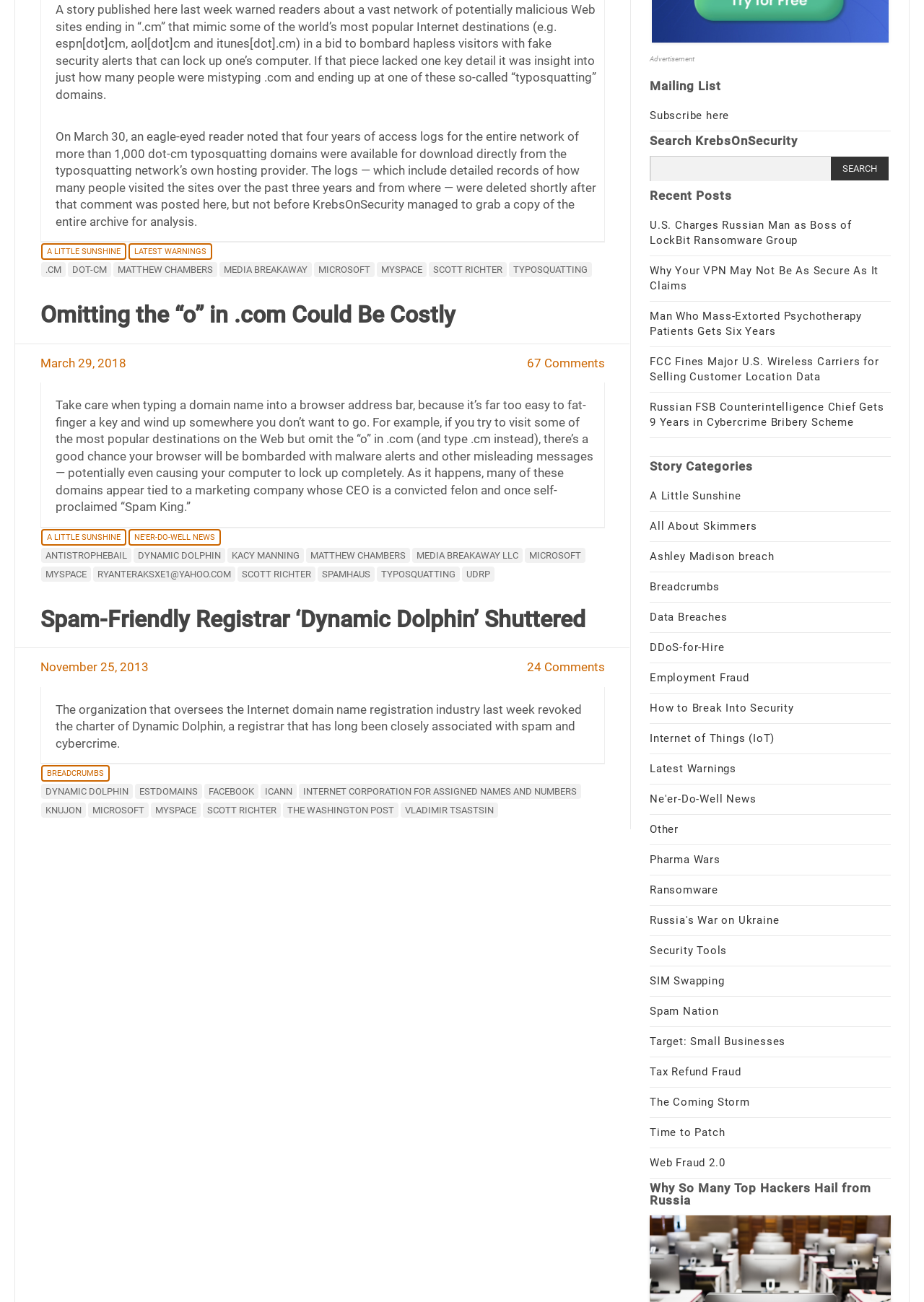Using the format (top-left x, top-left y, bottom-right x, bottom-right y), provide the bounding box coordinates for the described UI element. All values should be floating point numbers between 0 and 1: ICANN

[0.282, 0.602, 0.321, 0.614]